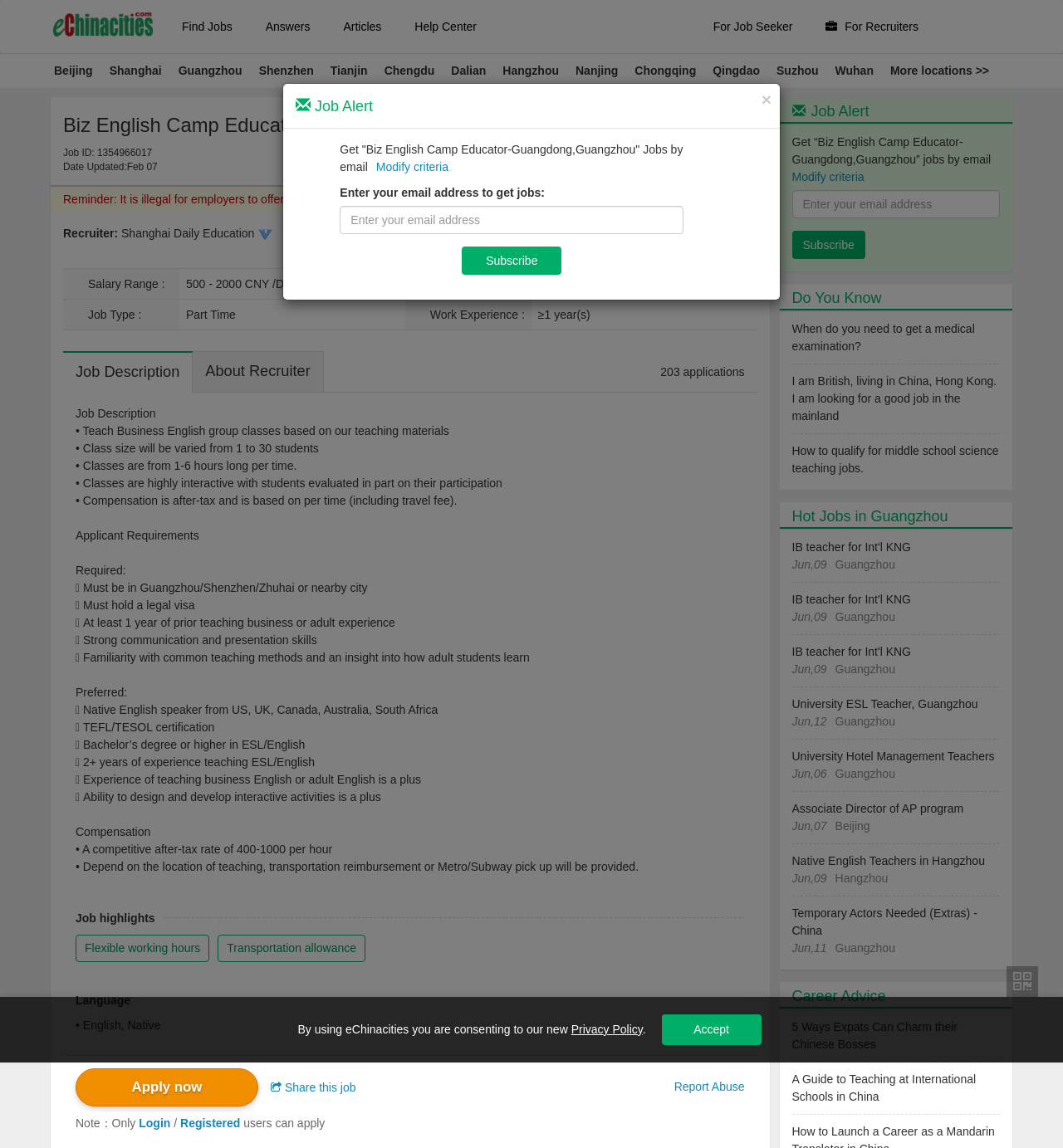Please identify the bounding box coordinates of the region to click in order to complete the task: "Click the lendingclub.com link". The coordinates must be four float numbers between 0 and 1, specified as [left, top, right, bottom].

None